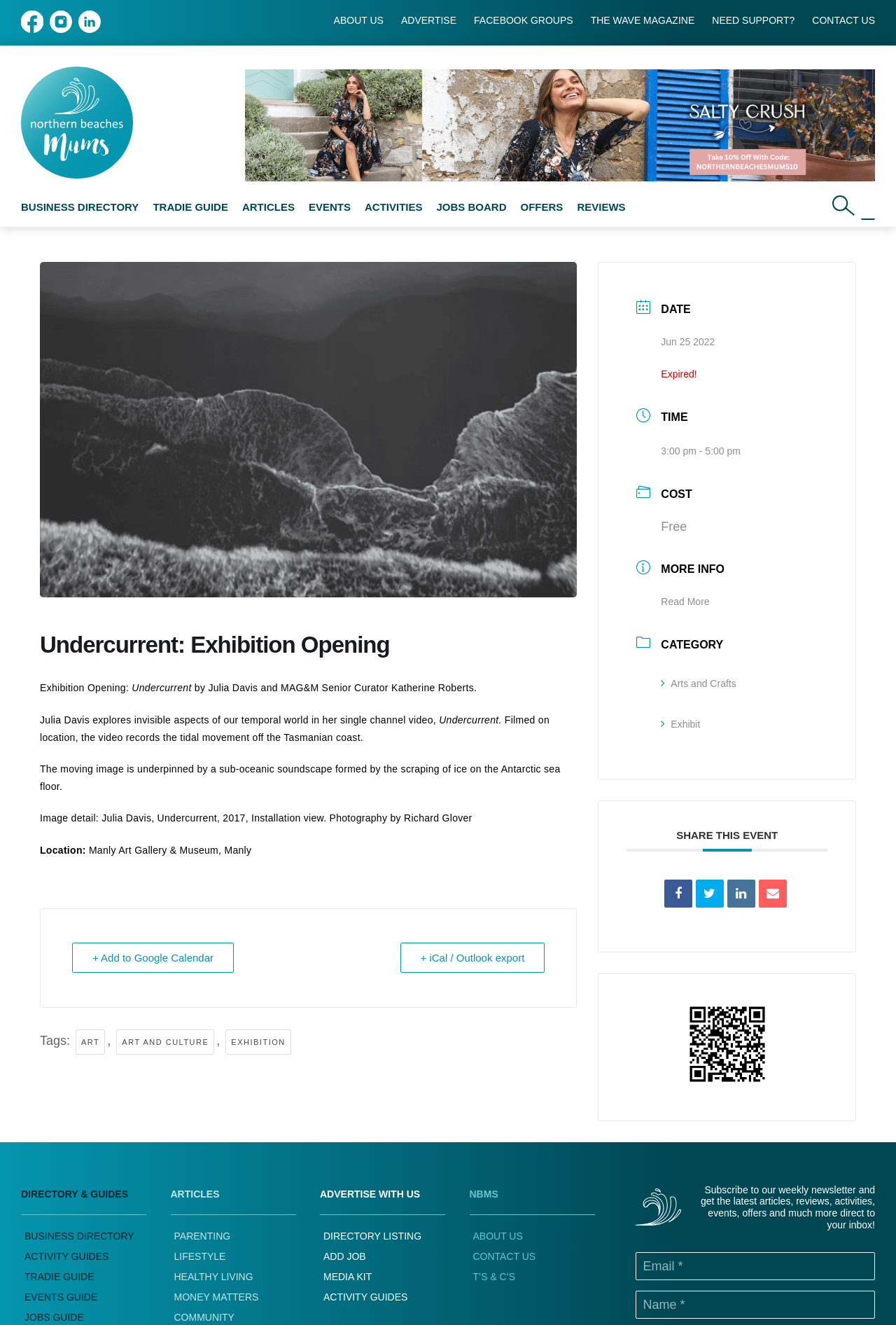Locate the bounding box of the UI element defined by this description: "Add Job". The coordinates should be given as four float numbers between 0 and 1, formatted as [left, top, right, bottom].

[0.452, 0.217, 0.6, 0.227]